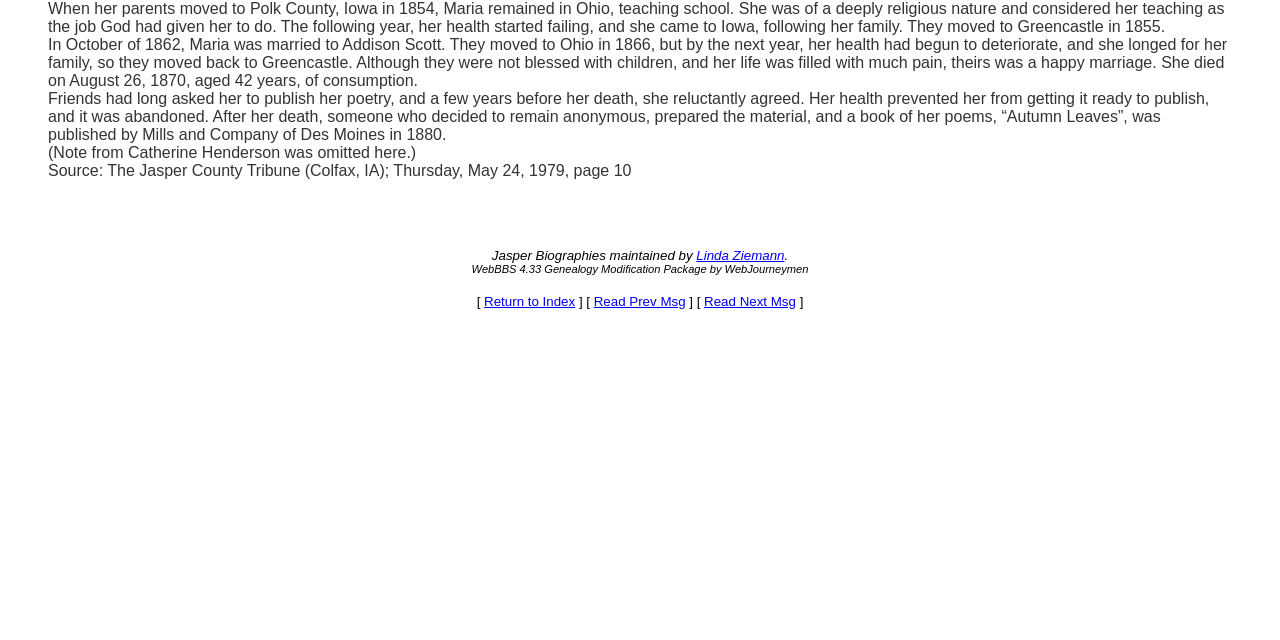Identify the bounding box for the described UI element. Provide the coordinates in (top-left x, top-left y, bottom-right x, bottom-right y) format with values ranging from 0 to 1: Read Next Msg

[0.55, 0.459, 0.622, 0.483]